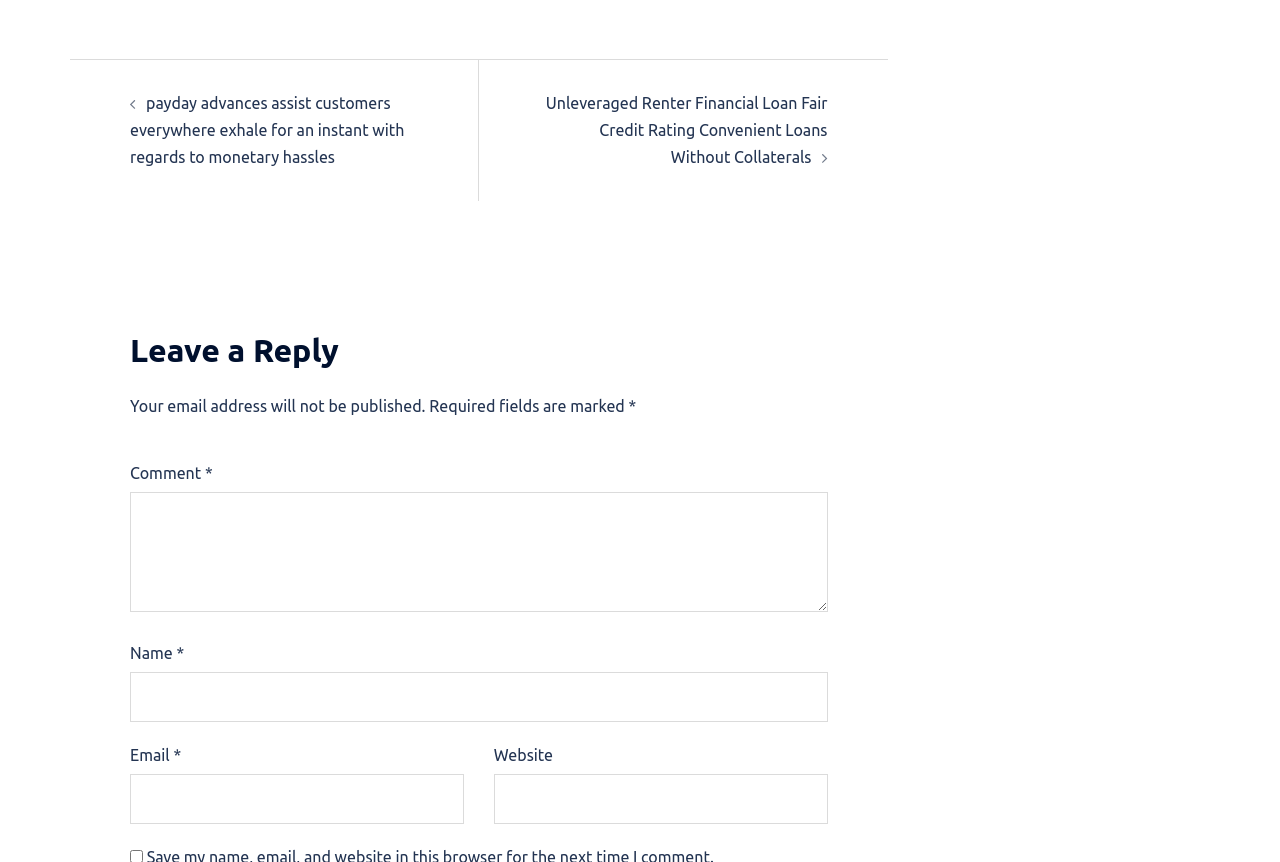Give the bounding box coordinates for this UI element: "parent_node: Website name="url"". The coordinates should be four float numbers between 0 and 1, arranged as [left, top, right, bottom].

[0.386, 0.898, 0.646, 0.956]